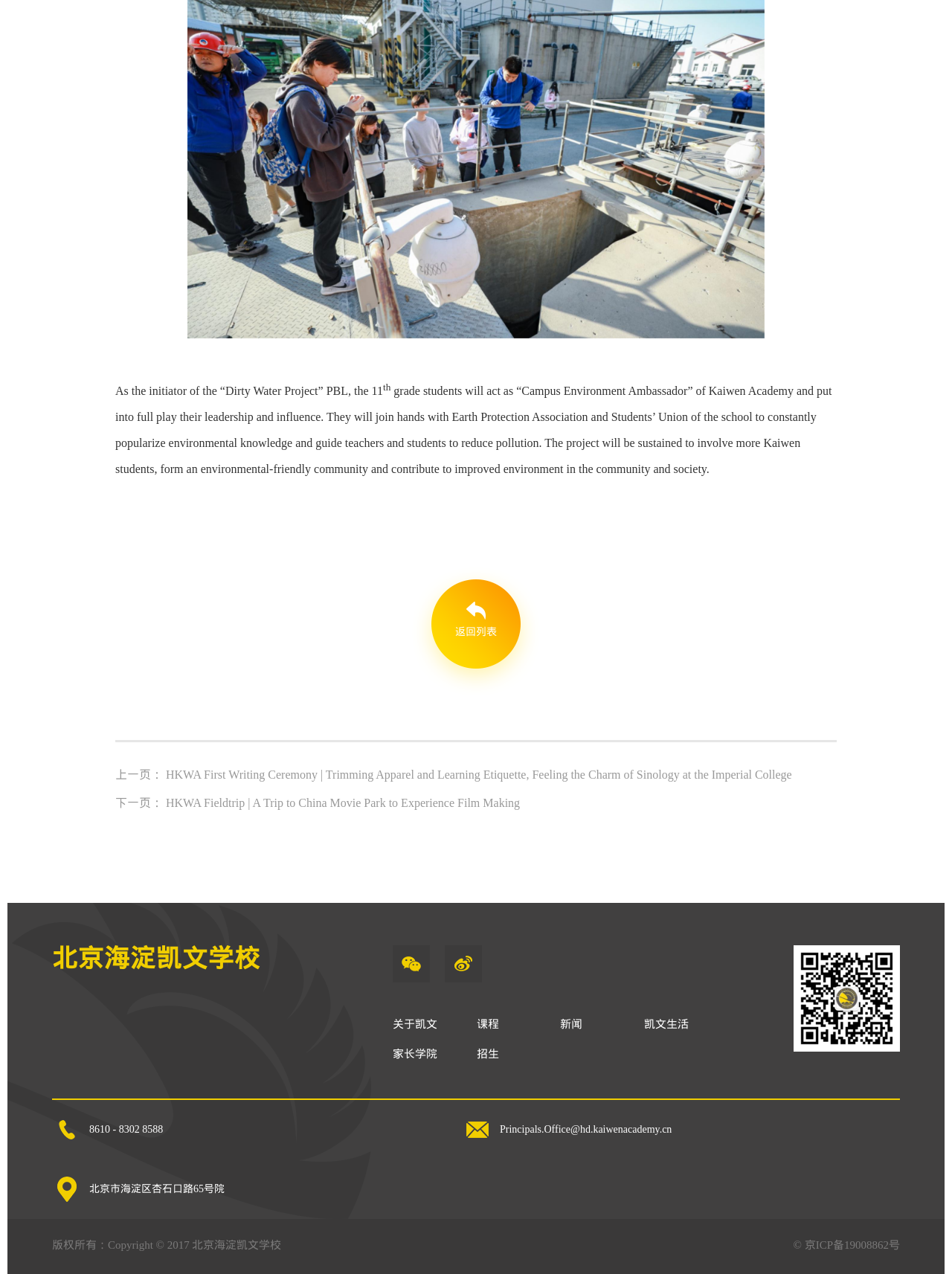Pinpoint the bounding box coordinates of the clickable area necessary to execute the following instruction: "go back to list". The coordinates should be given as four float numbers between 0 and 1, namely [left, top, right, bottom].

[0.431, 0.445, 0.569, 0.551]